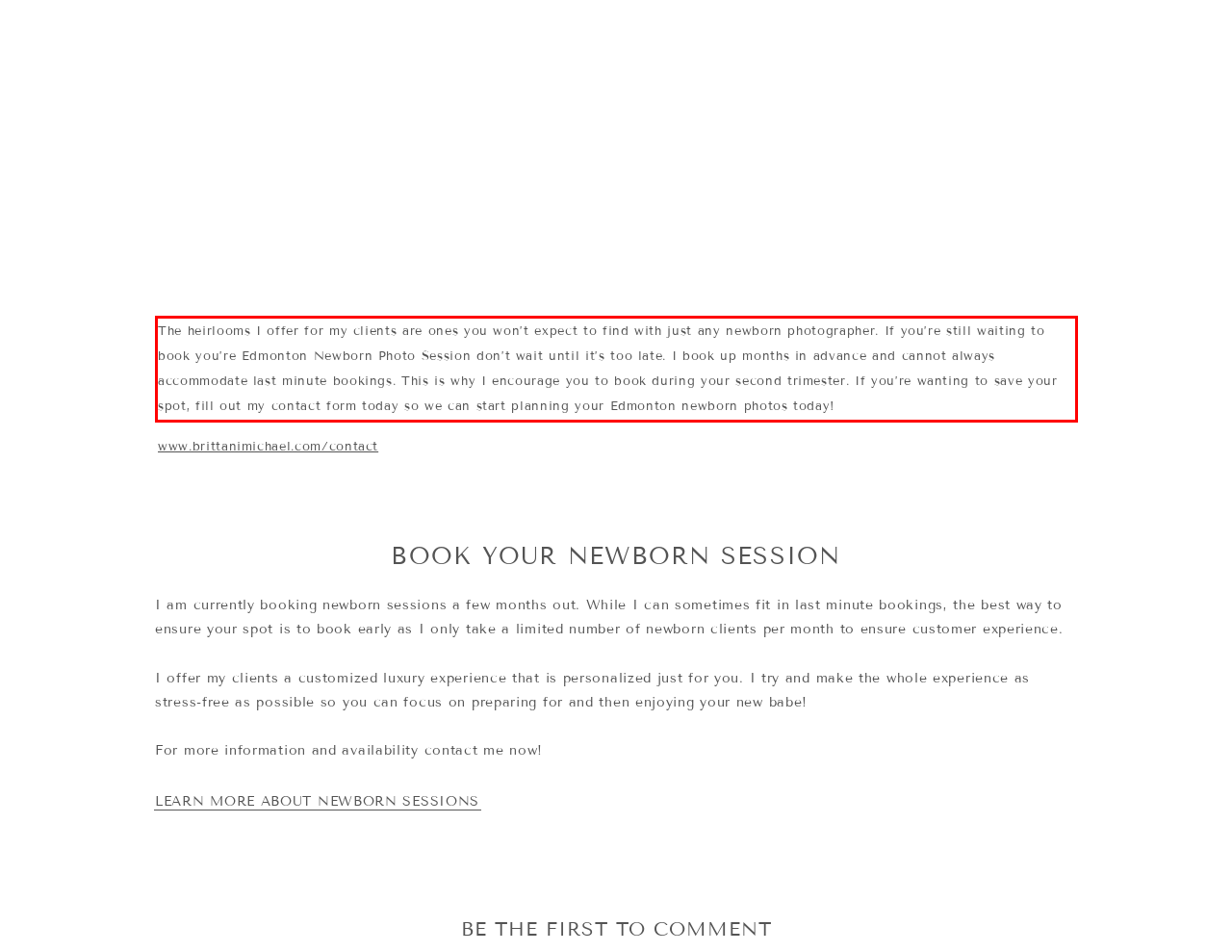Using the webpage screenshot, recognize and capture the text within the red bounding box.

The heirlooms I offer for my clients are ones you won’t expect to find with just any newborn photographer. If you’re still waiting to book you’re Edmonton Newborn Photo Session don’t wait until it’s too late. I book up months in advance and cannot always accommodate last minute bookings. This is why I encourage you to book during your second trimester. If you’re wanting to save your spot, fill out my contact form today so we can start planning your Edmonton newborn photos today!